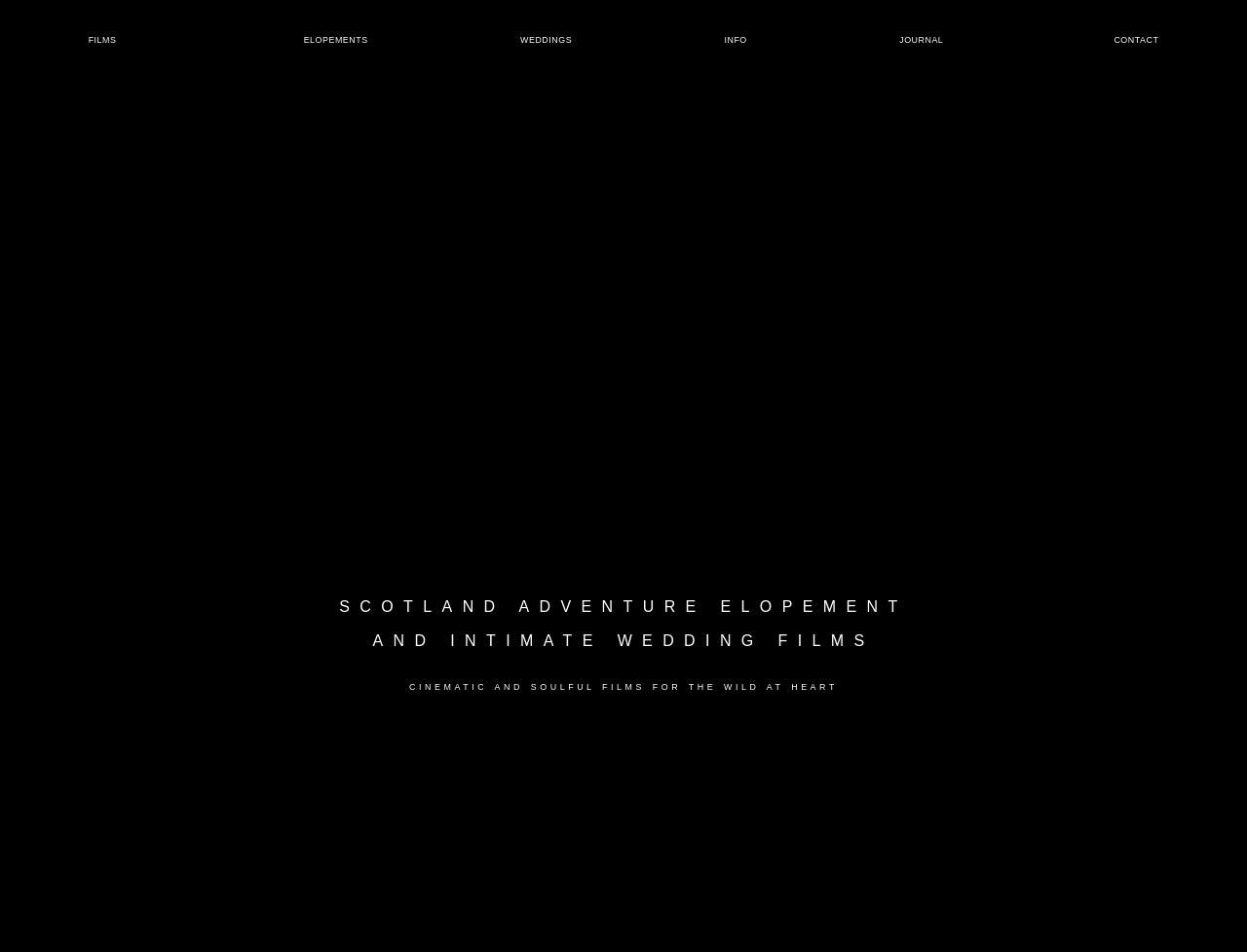Show the bounding box coordinates of the element that should be clicked to complete the task: "Explore ELOPEMENTS INFO".

[0.232, 0.105, 0.307, 0.118]